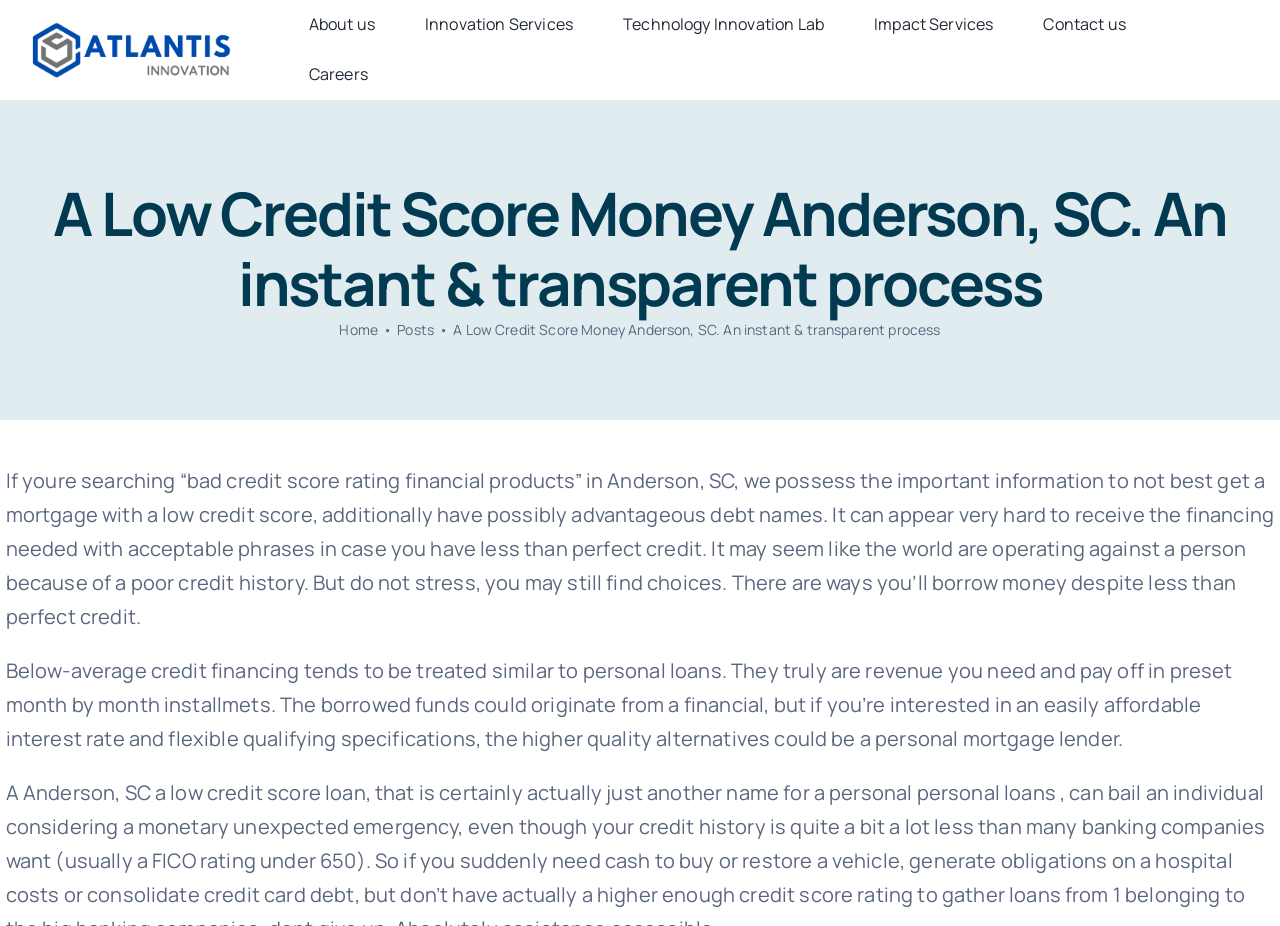Locate the bounding box coordinates of the element that needs to be clicked to carry out the instruction: "Click the 'About us' link". The coordinates should be given as four float numbers ranging from 0 to 1, i.e., [left, top, right, bottom].

[0.222, 0.009, 0.312, 0.045]